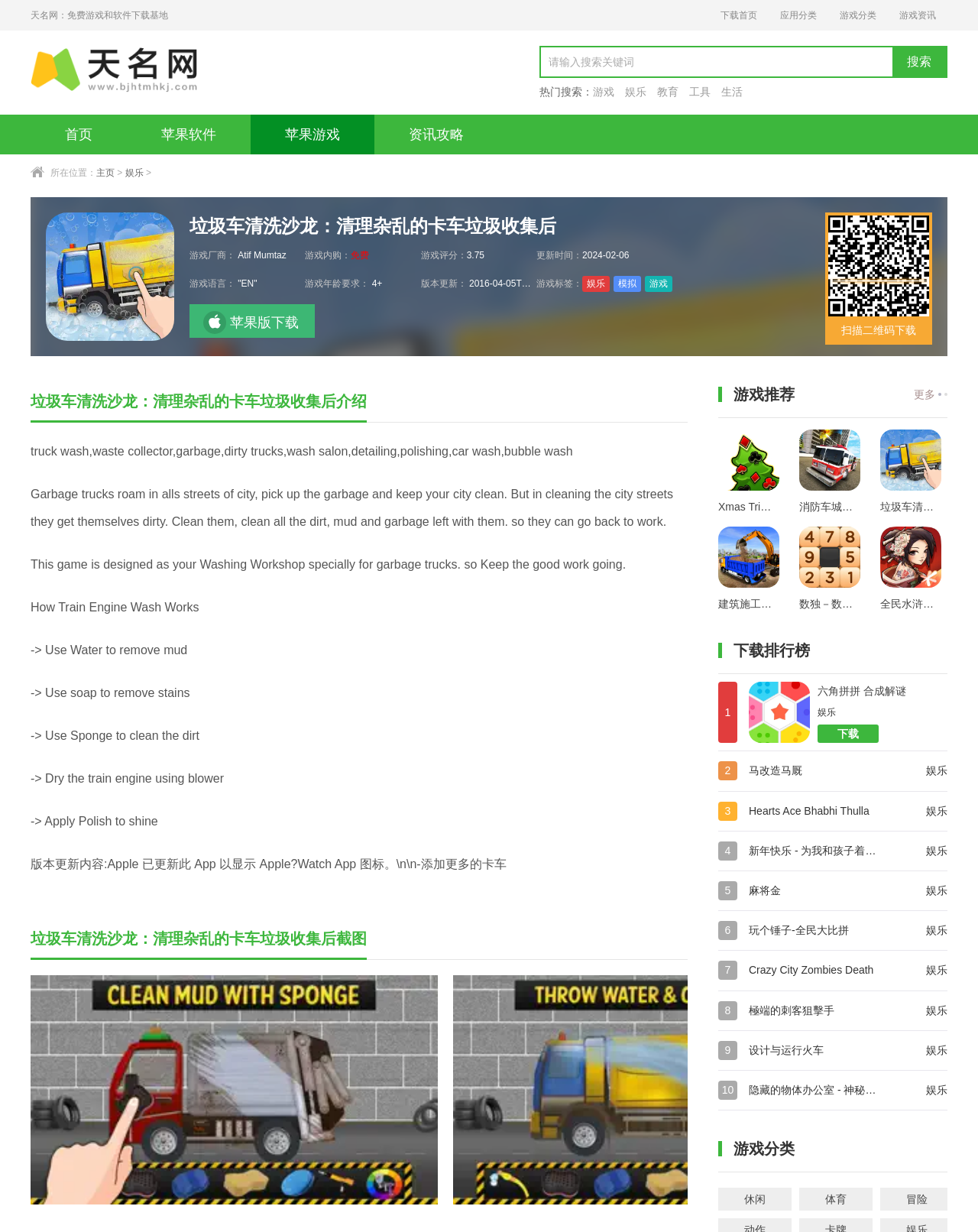Find the bounding box coordinates of the element to click in order to complete the given instruction: "Search for something."

None